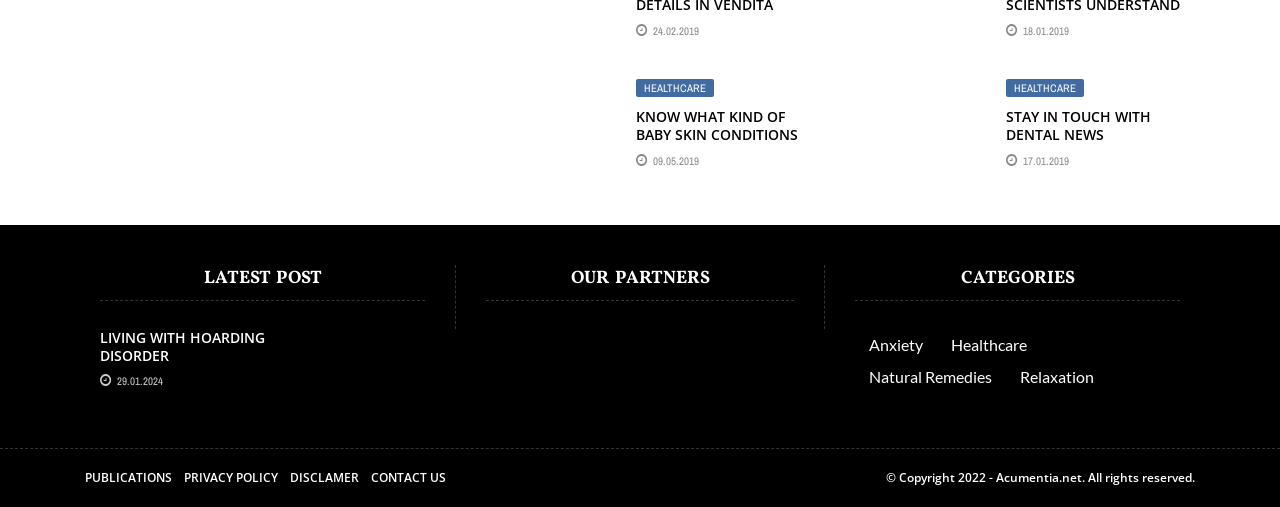Reply to the question below using a single word or brief phrase:
What is the date of the latest post?

29.01.2024